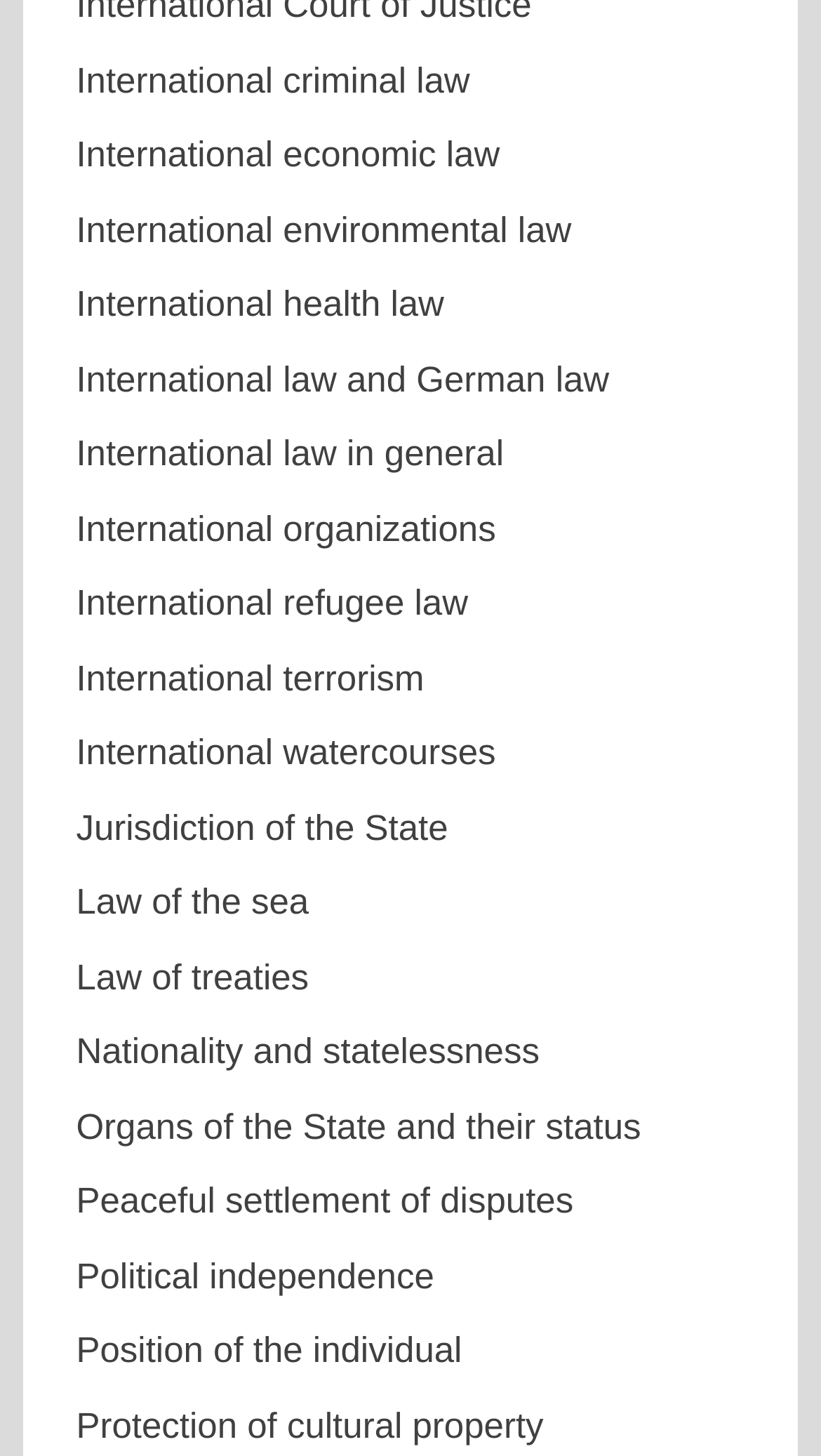Please identify the bounding box coordinates of the element's region that I should click in order to complete the following instruction: "Learn about International law and German law". The bounding box coordinates consist of four float numbers between 0 and 1, i.e., [left, top, right, bottom].

[0.093, 0.247, 0.742, 0.275]